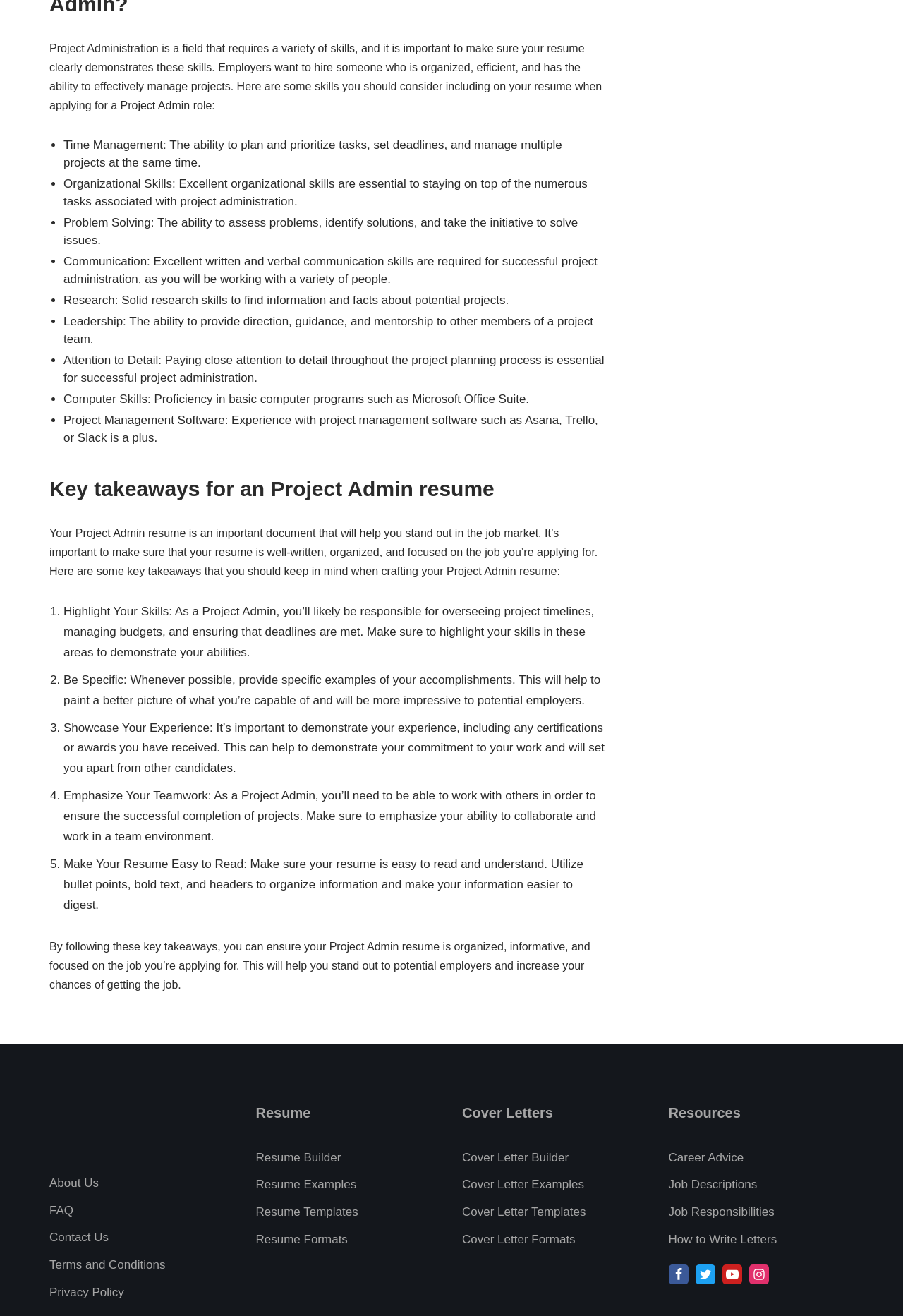Identify the bounding box coordinates for the region to click in order to carry out this instruction: "Click on the 'Resume Builder' link". Provide the coordinates using four float numbers between 0 and 1, formatted as [left, top, right, bottom].

[0.283, 0.874, 0.378, 0.884]